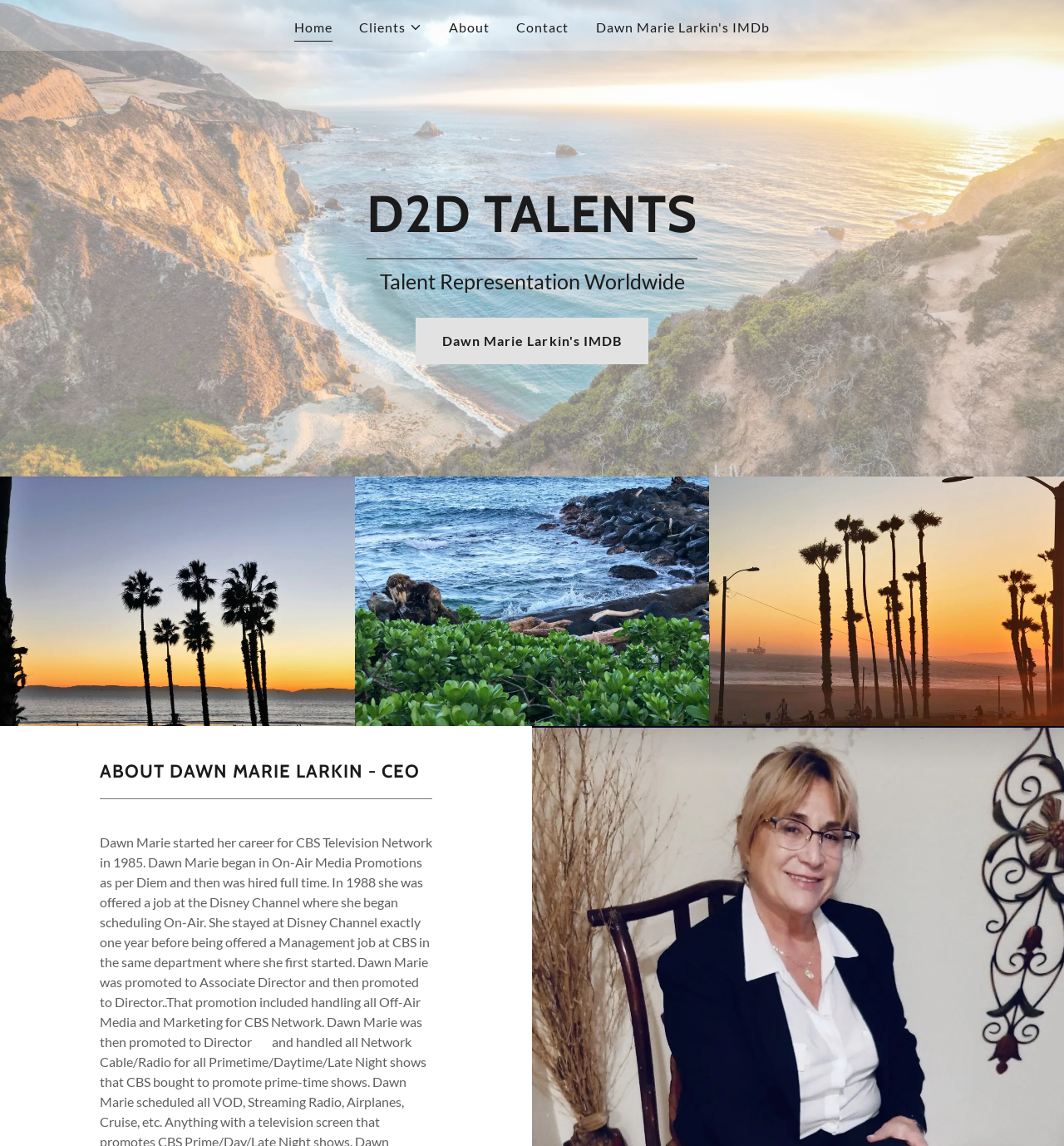Provide a single word or phrase answer to the question: 
What is the purpose of the webpage?

Talent agency